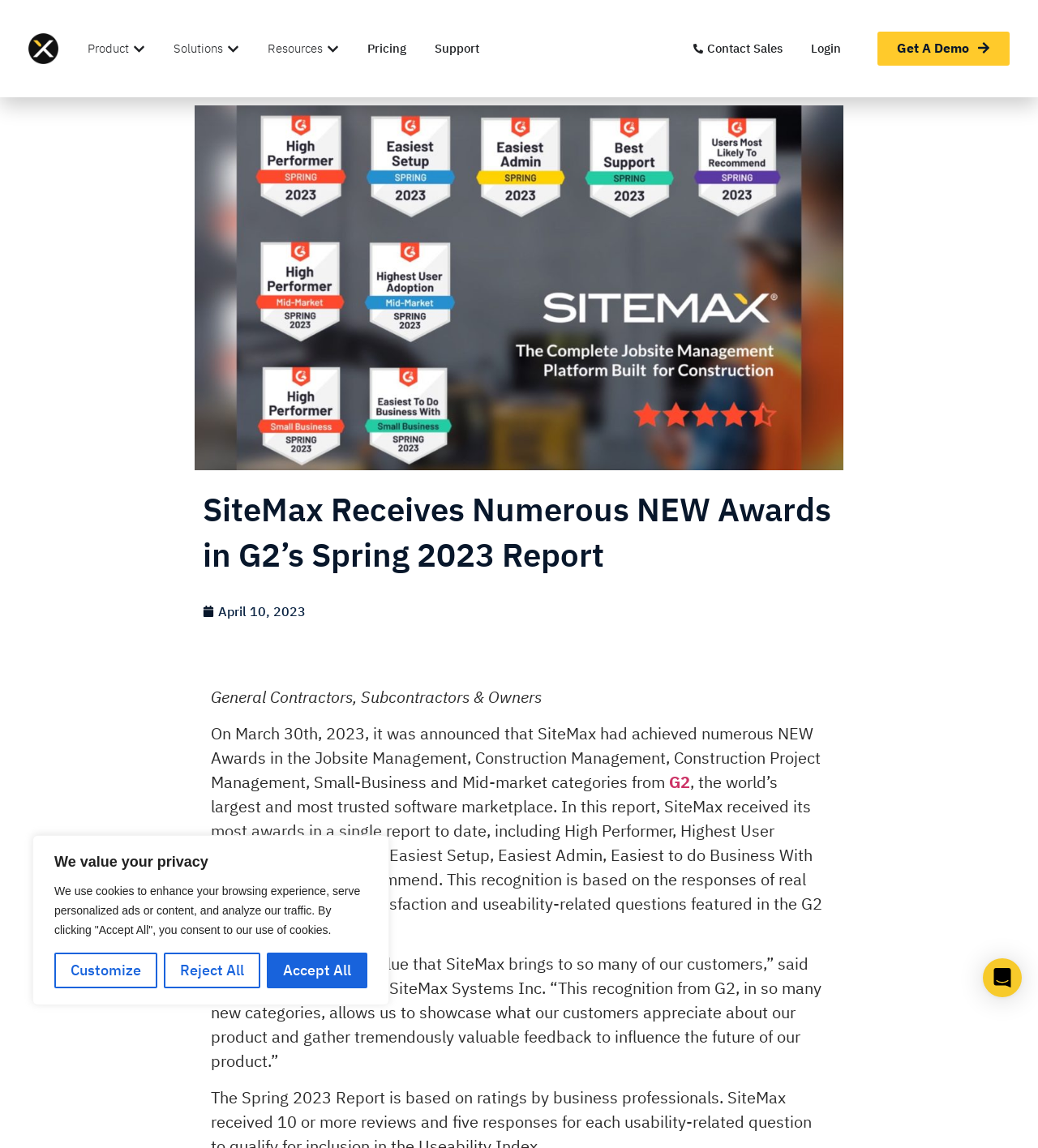Specify the bounding box coordinates of the region I need to click to perform the following instruction: "Click the Contact Sales menu item". The coordinates must be four float numbers in the range of 0 to 1, i.e., [left, top, right, bottom].

[0.681, 0.034, 0.754, 0.05]